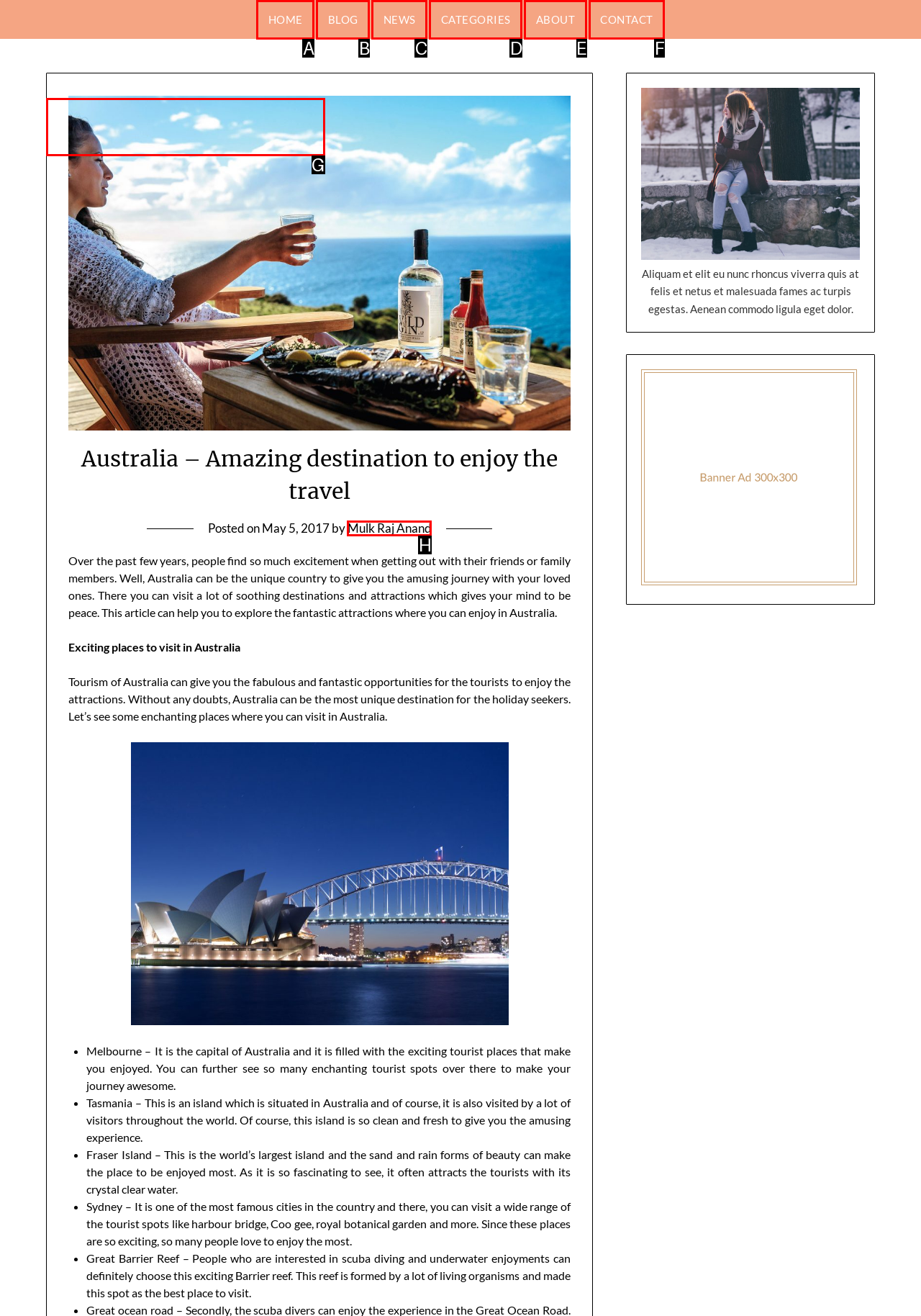Based on the description: Categories, identify the matching HTML element. Reply with the letter of the correct option directly.

D